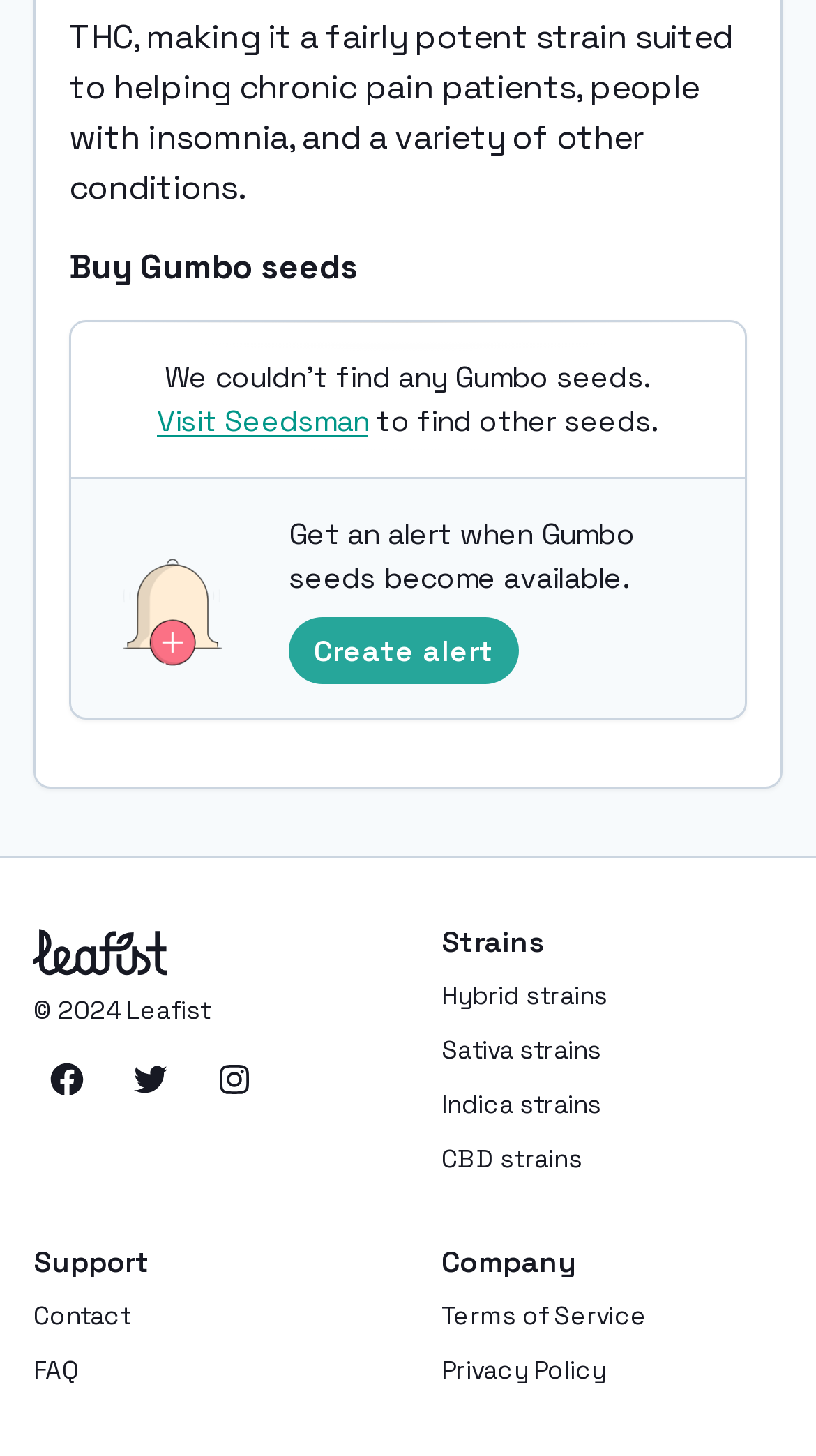Point out the bounding box coordinates of the section to click in order to follow this instruction: "Contact support".

[0.041, 0.891, 0.16, 0.916]